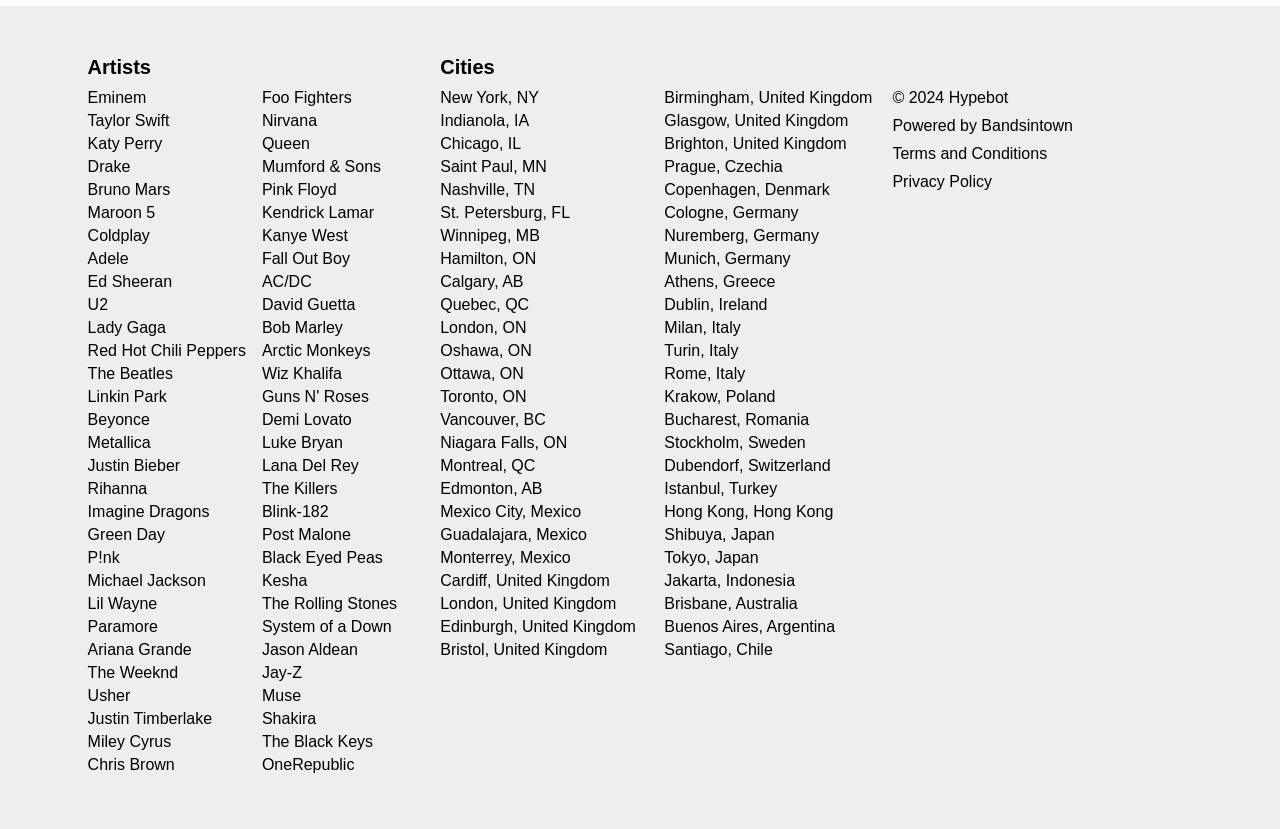Provide the bounding box coordinates in the format (top-left x, top-left y, bottom-right x, bottom-right y). All values are floating point numbers between 0 and 1. Determine the bounding box coordinate of the UI element described as: Glasgow, United Kingdom

[0.519, 0.135, 0.663, 0.157]